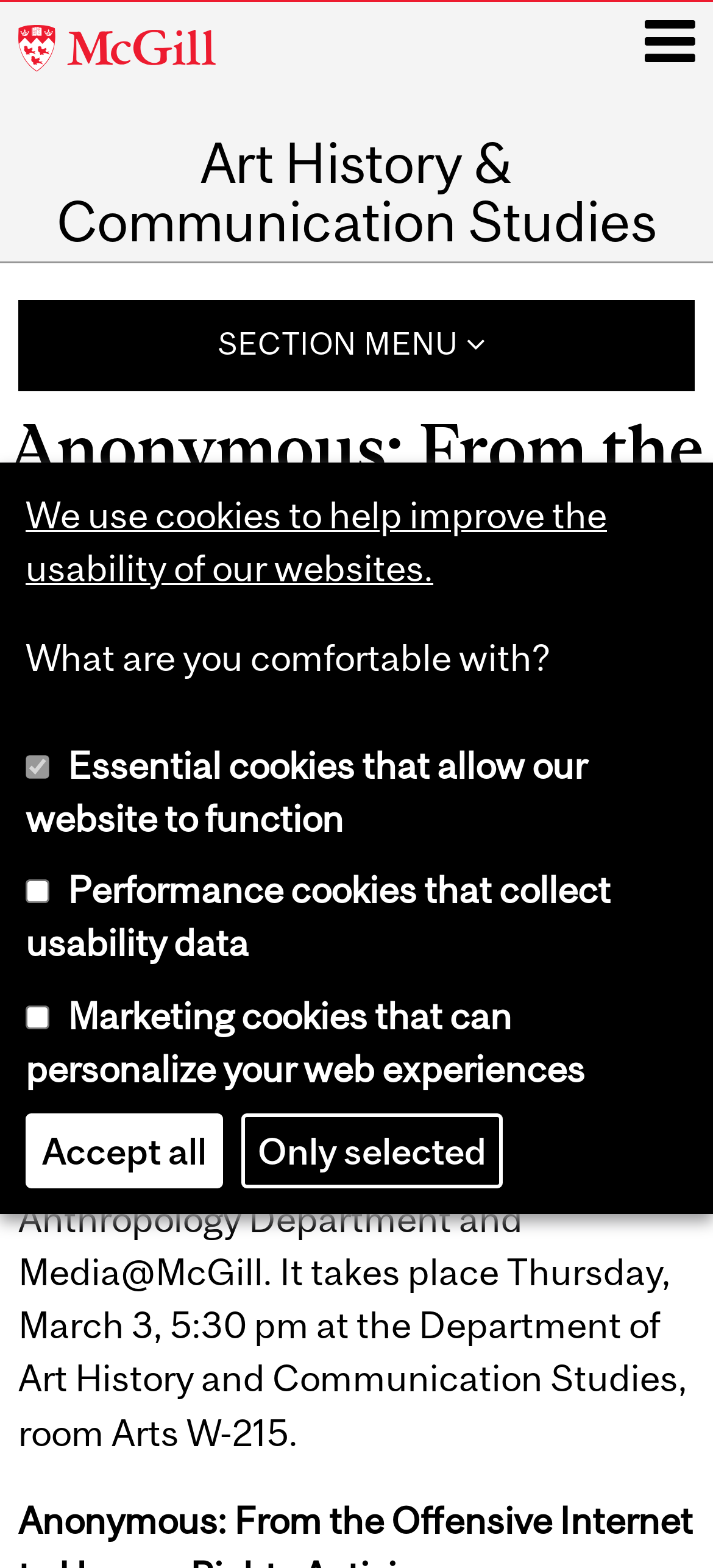What is the main heading of this webpage? Please extract and provide it.

Anonymous: From the Offensive Internet to Human Rights Activism